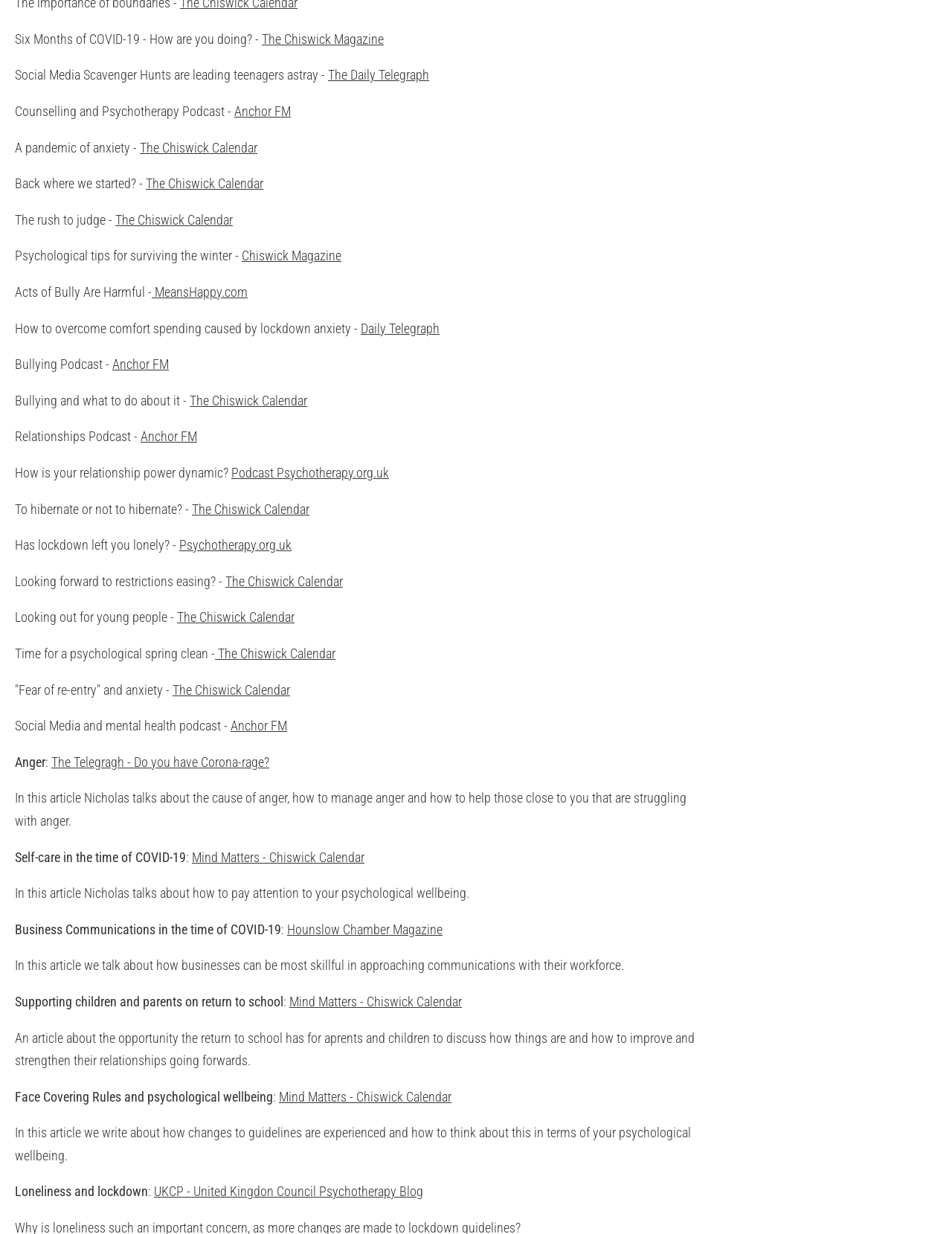Determine the bounding box for the UI element that matches this description: "Psychotherapy.org.uk".

[0.188, 0.435, 0.306, 0.448]